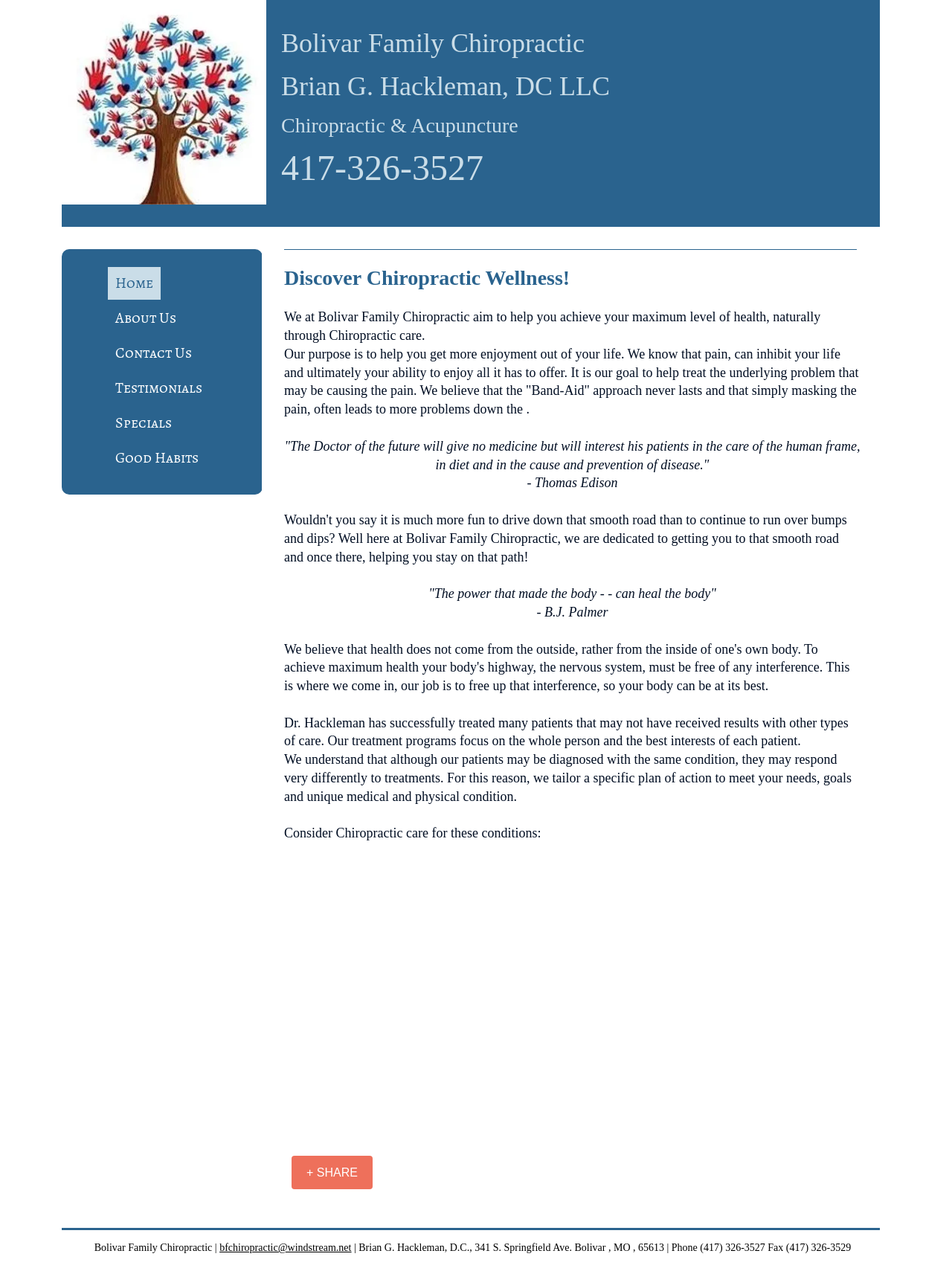Identify the bounding box coordinates of the clickable region to carry out the given instruction: "Click on the 'Testimonials' link".

[0.113, 0.292, 0.22, 0.318]